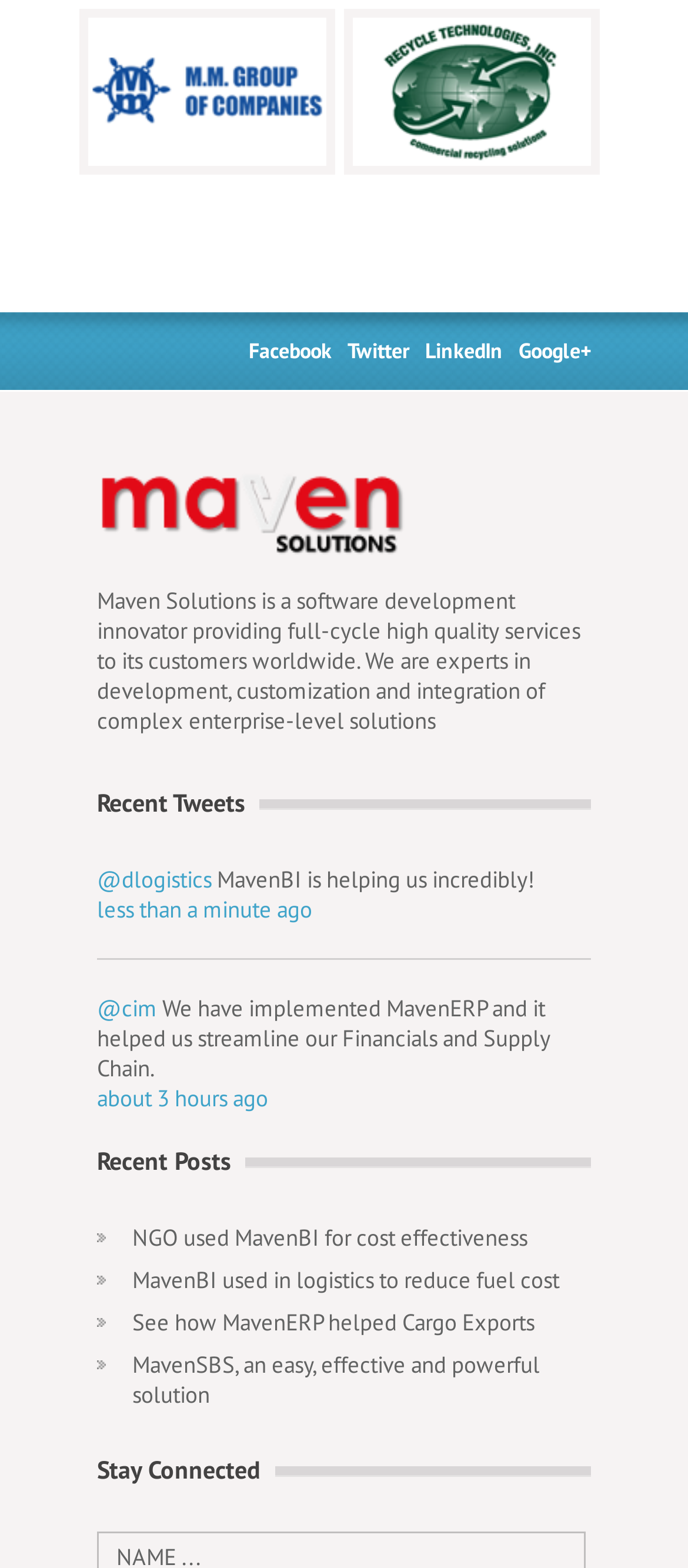What is the topic of the recent tweets?
Can you provide an in-depth and detailed response to the question?

I looked at the recent tweets section and saw that the tweets are talking about MavenBI and MavenERP, which seem to be products or services offered by Maven Solutions.